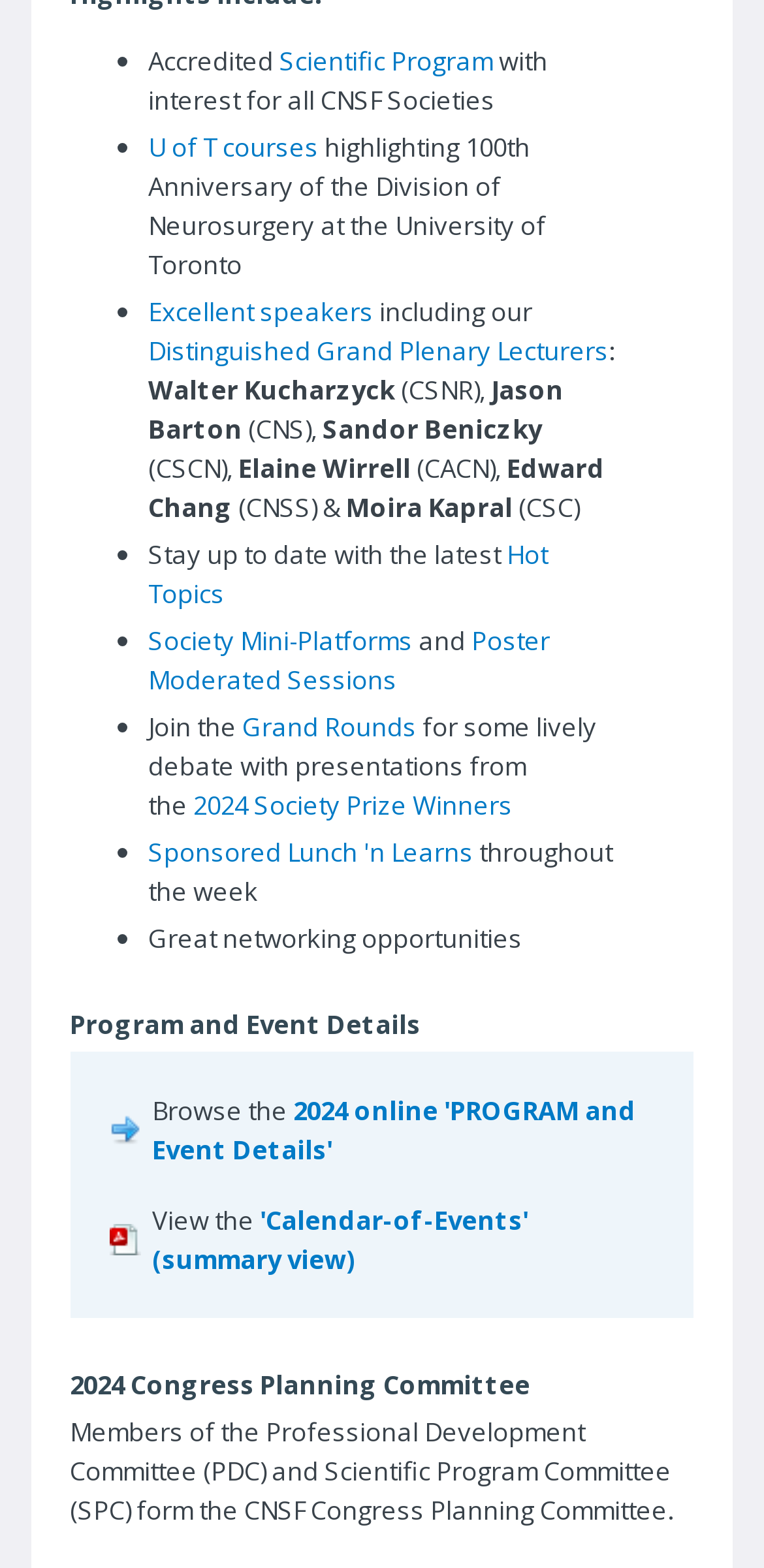Who are the distinguished grand plenary lecturers?
Please provide a comprehensive answer to the question based on the webpage screenshot.

The webpage lists the names of the distinguished grand plenary lecturers, including Walter Kucharzyk, Jason Barton, Sandor Beniczzy, Elaine Wirrell, Edward Chang, and Moira Kapral, along with their affiliations.